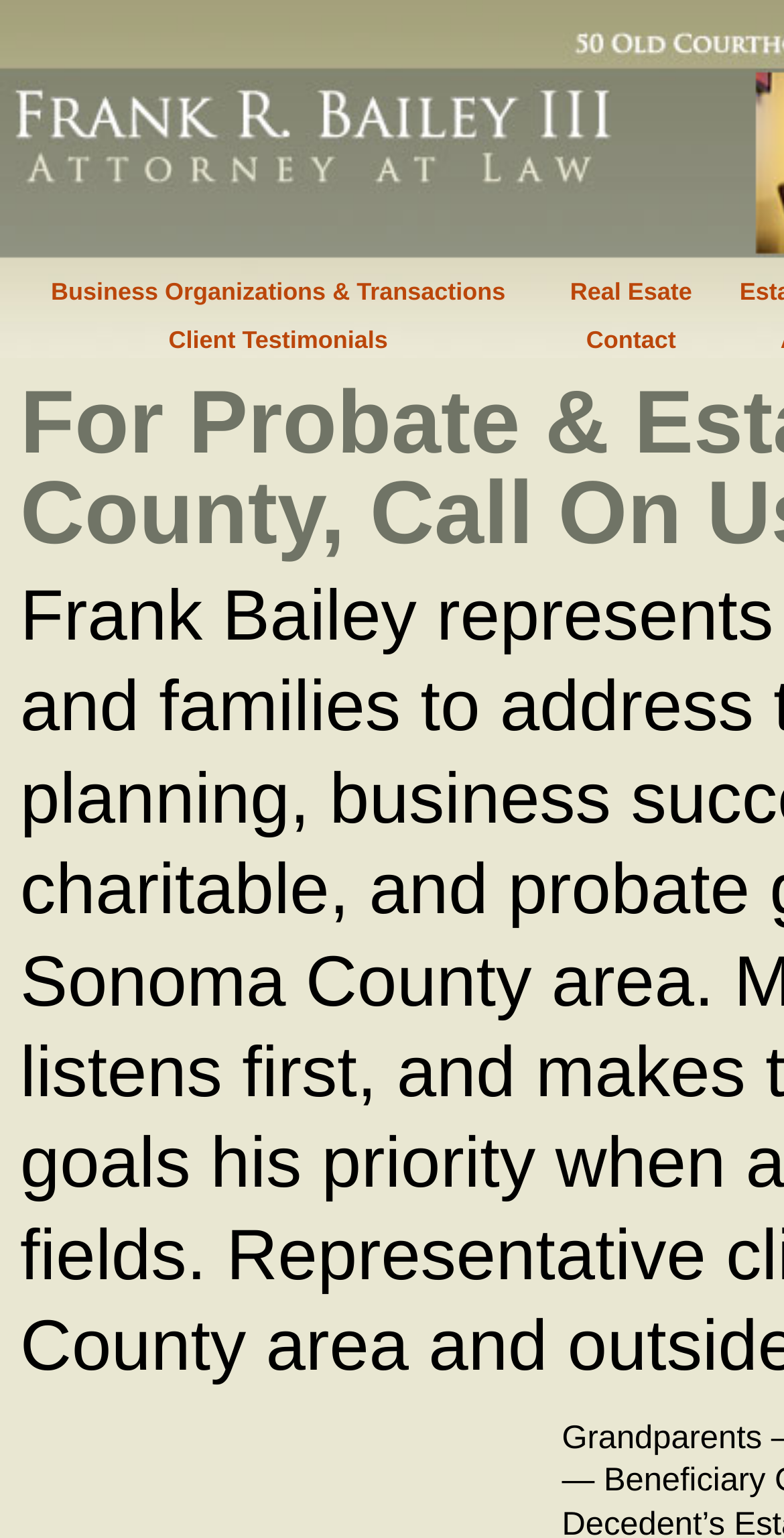How many links are there in the top section?
Please analyze the image and answer the question with as much detail as possible.

I counted the number of links in the top section of the webpage and found four links: 'Business Organizations & Transactions', 'Real Esate', 'Client Testimonials', and 'Contact'.